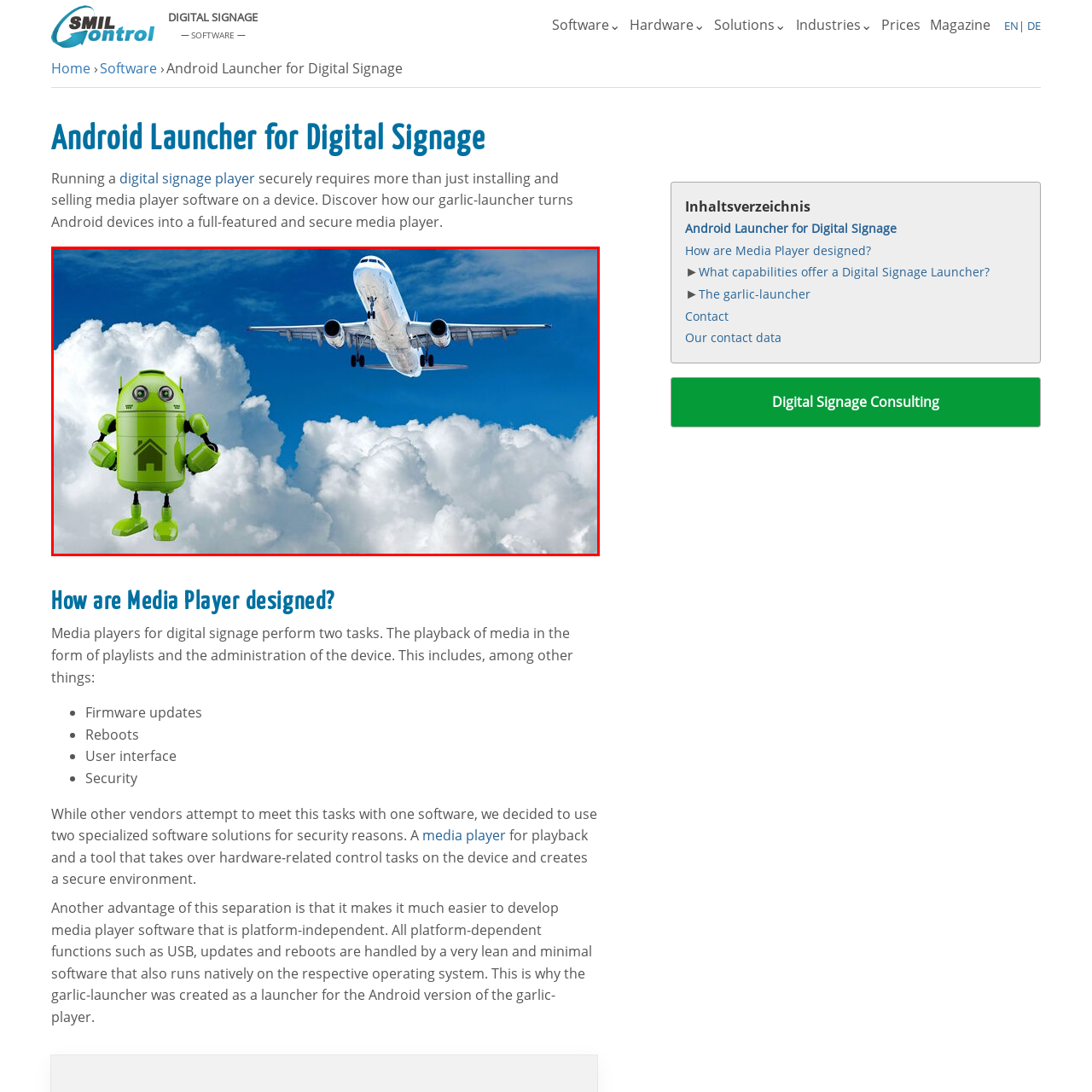What is the theme suggested by the Android character and airplane?
Look at the image highlighted by the red bounding box and answer the question with a single word or brief phrase.

Innovation and technological advancement